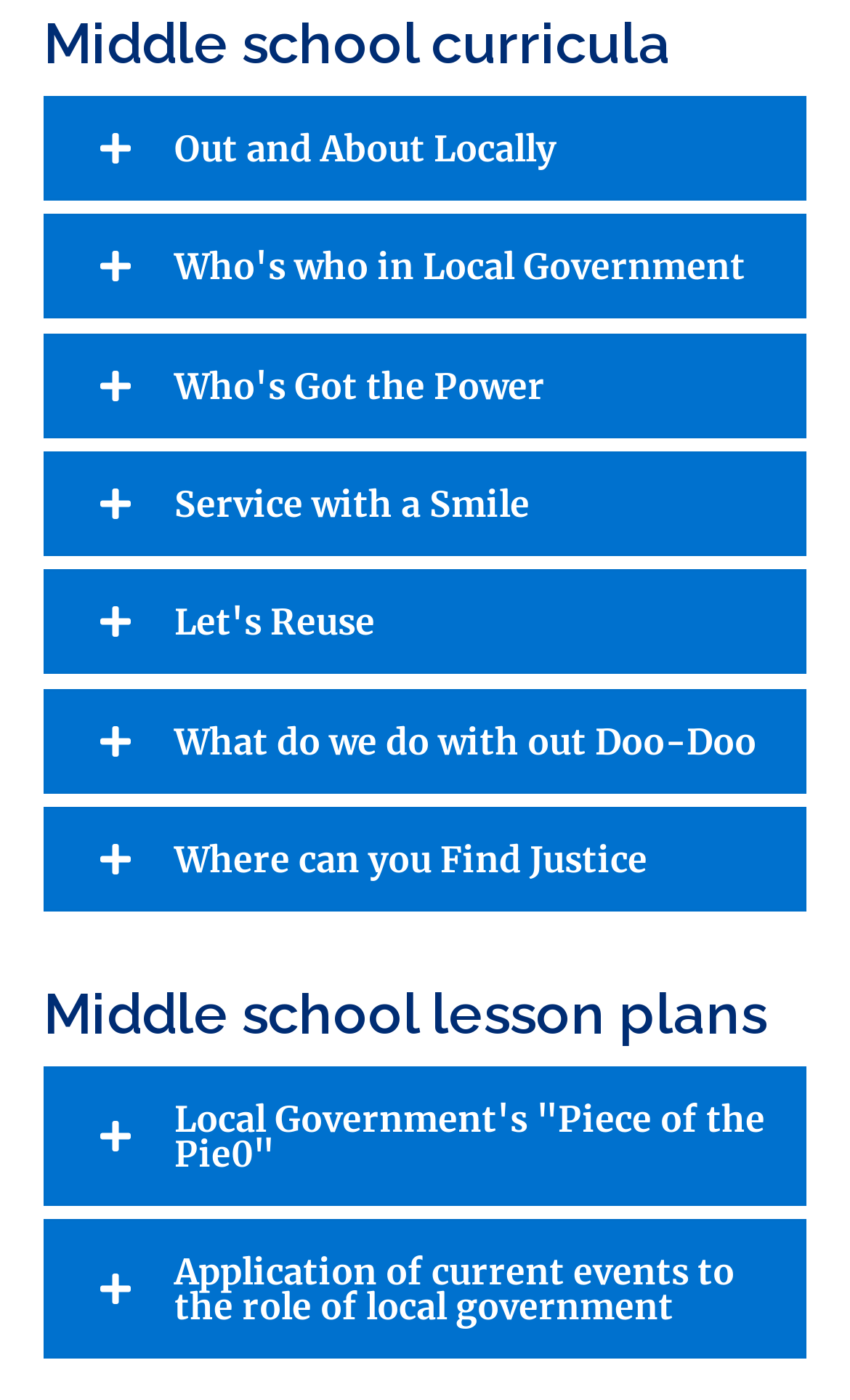Locate the bounding box of the UI element defined by this description: "Let's Reuse". The coordinates should be given as four float numbers between 0 and 1, formatted as [left, top, right, bottom].

[0.051, 0.407, 0.949, 0.482]